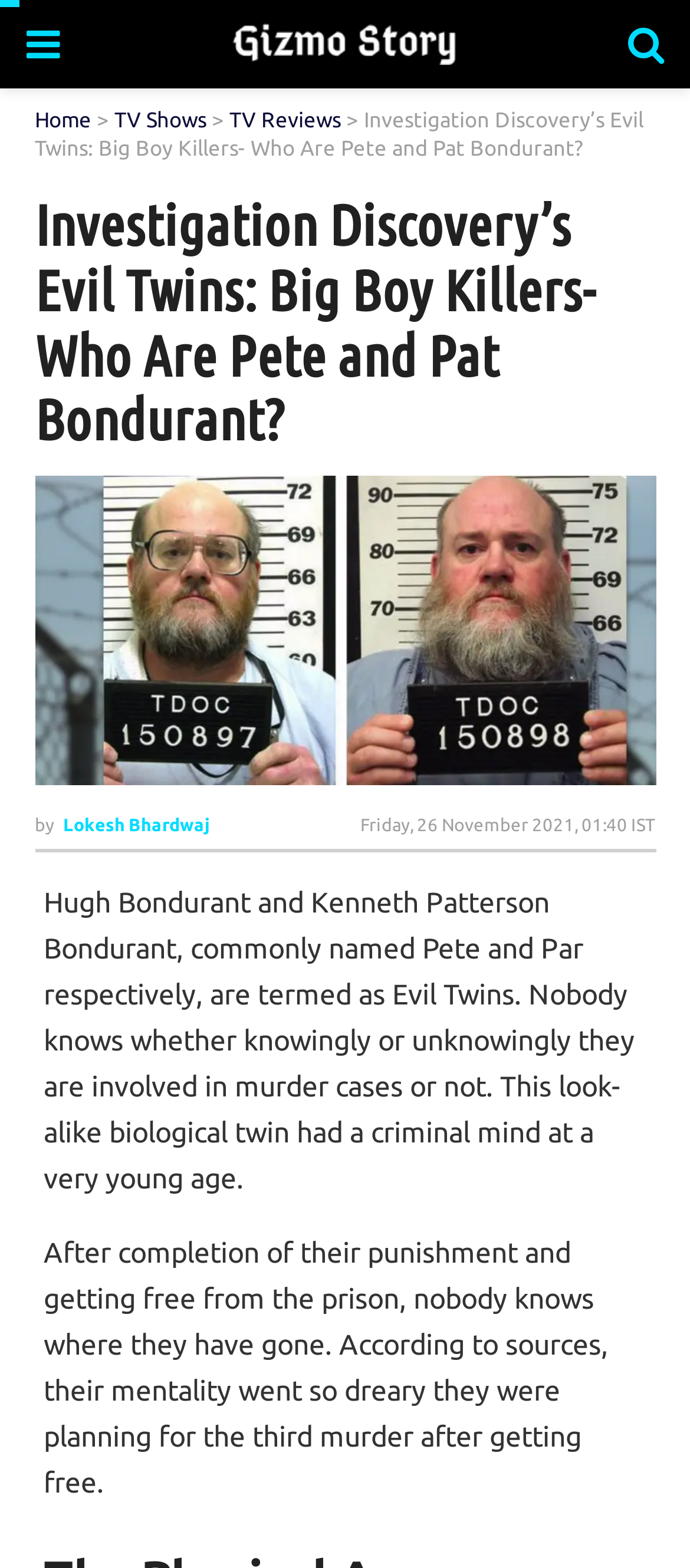What is the date of the article?
Please give a detailed and elaborate explanation in response to the question.

The date of the article can be found by looking at the text 'Friday, 26 November 2021, 01:40 IST', which indicates the date and time the article was published.